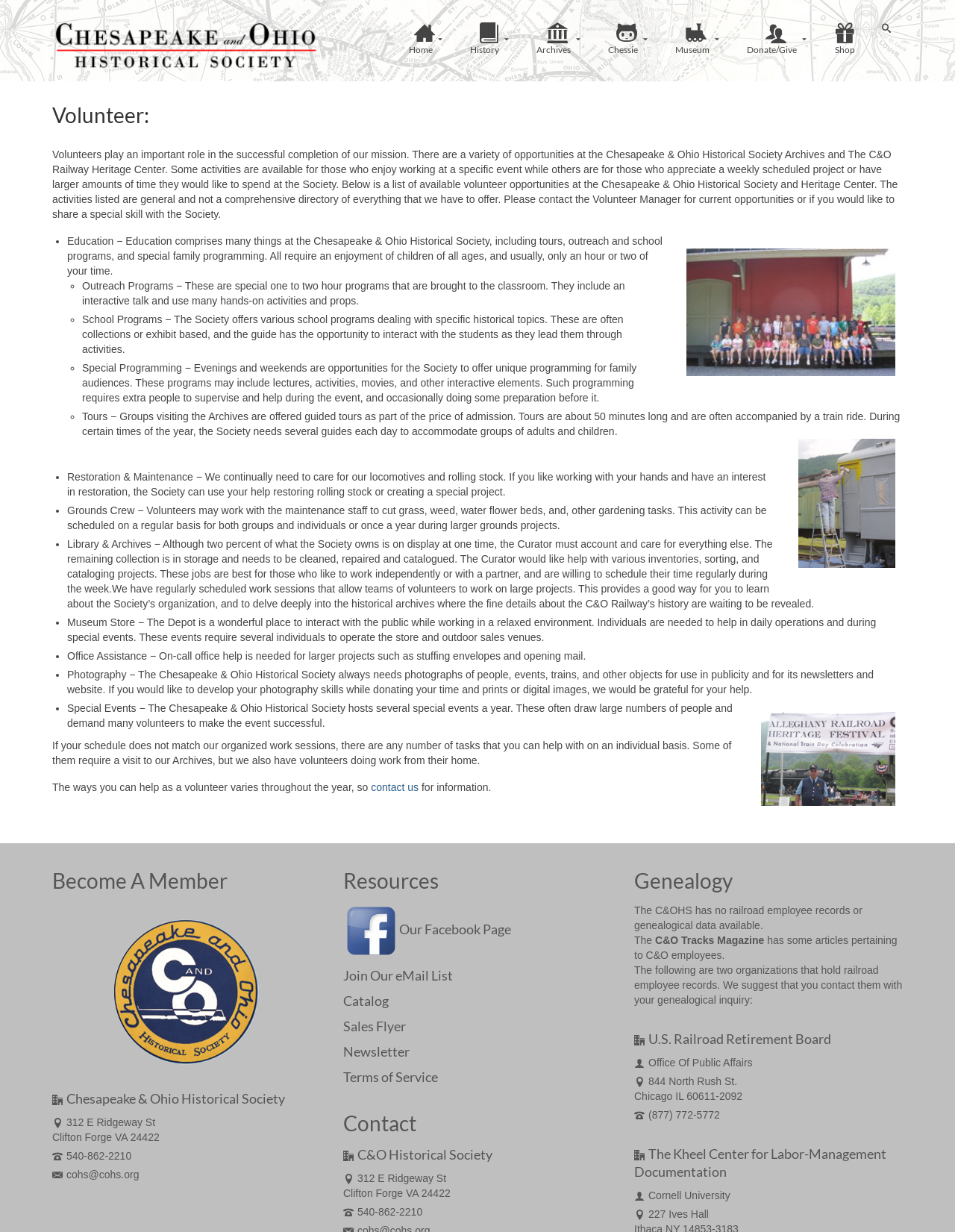What is the phone number of the C&O Historical Society?
Based on the image, answer the question in a detailed manner.

The phone number of the C&O Historical Society is mentioned at the bottom of the webpage, which is 540-862-2210.